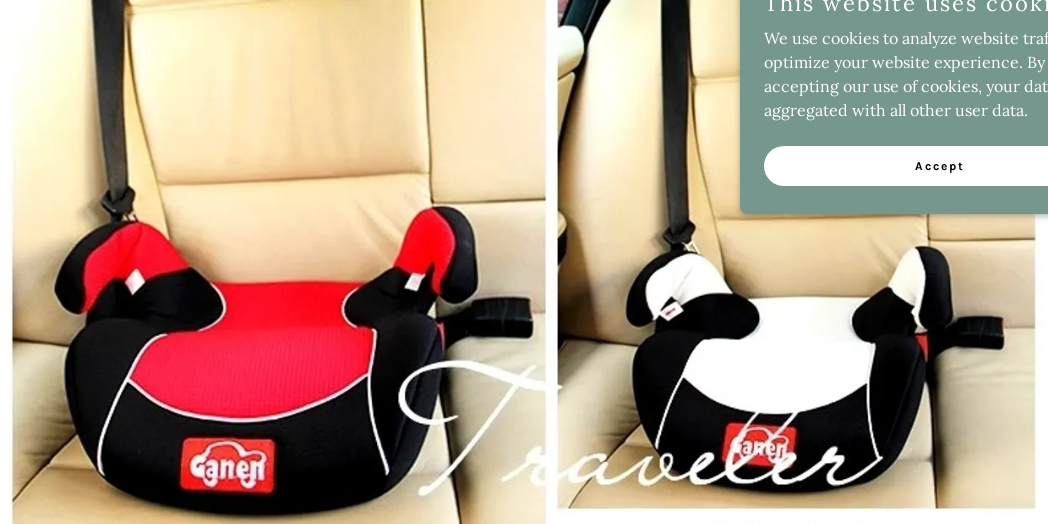How many booster seats are shown in the image?
Answer the question using a single word or phrase, according to the image.

Two